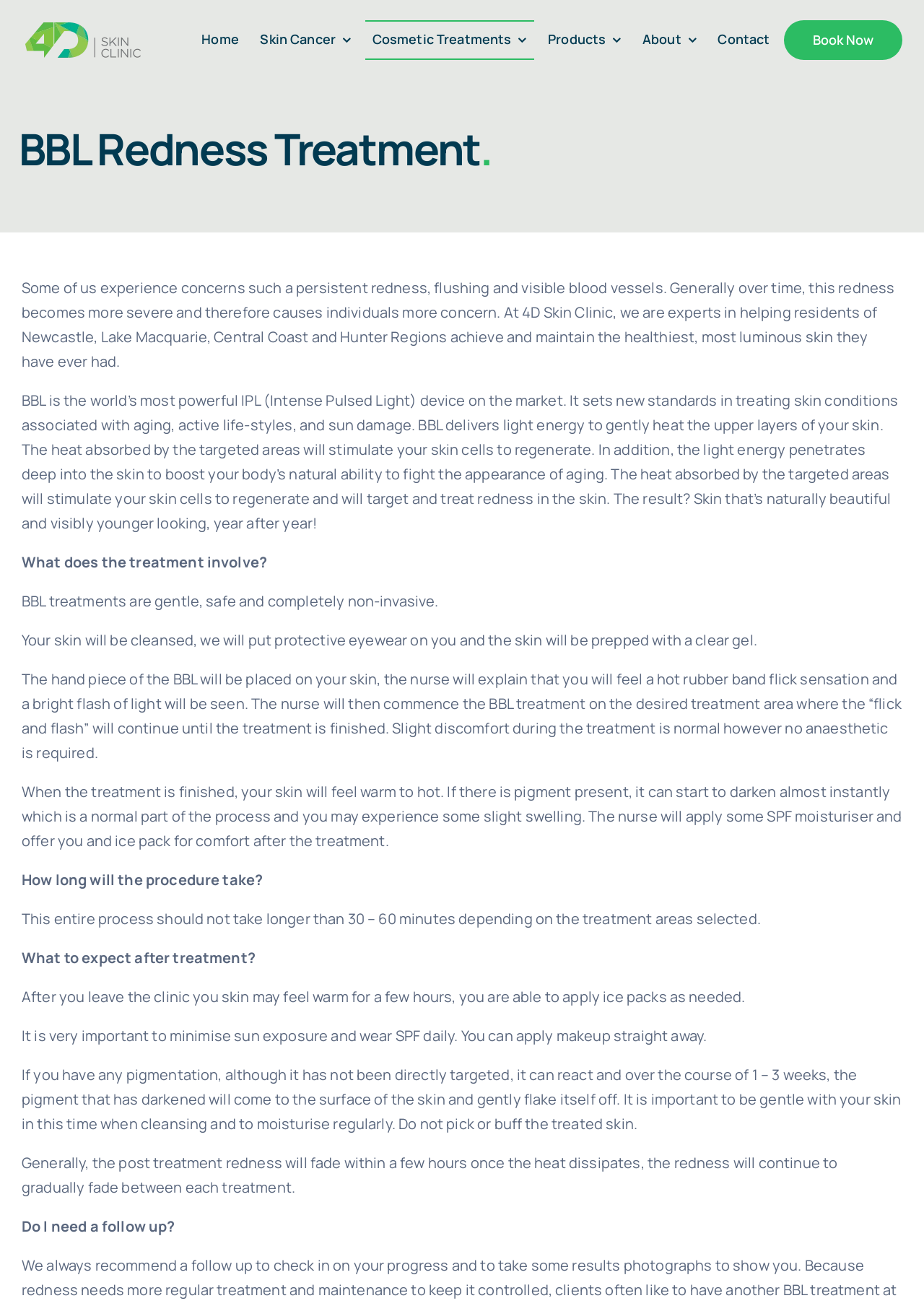Identify the bounding box coordinates for the region of the element that should be clicked to carry out the instruction: "Click the 'Skin Cancer' link". The bounding box coordinates should be four float numbers between 0 and 1, i.e., [left, top, right, bottom].

[0.274, 0.015, 0.388, 0.046]